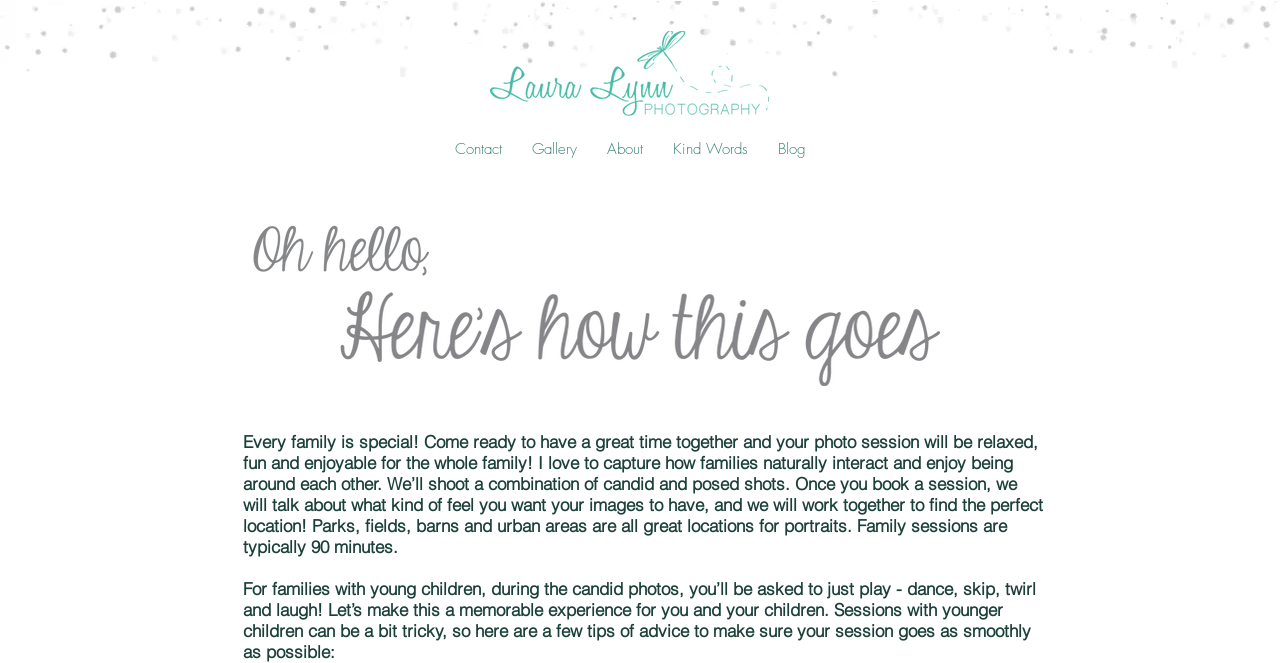What type of locations are suitable for portraits?
Please craft a detailed and exhaustive response to the question.

According to the StaticText element, the photographer suggests that 'Parks, fields, barns and urban areas are all great locations for portraits', implying that these types of locations are suitable for family portrait photography.